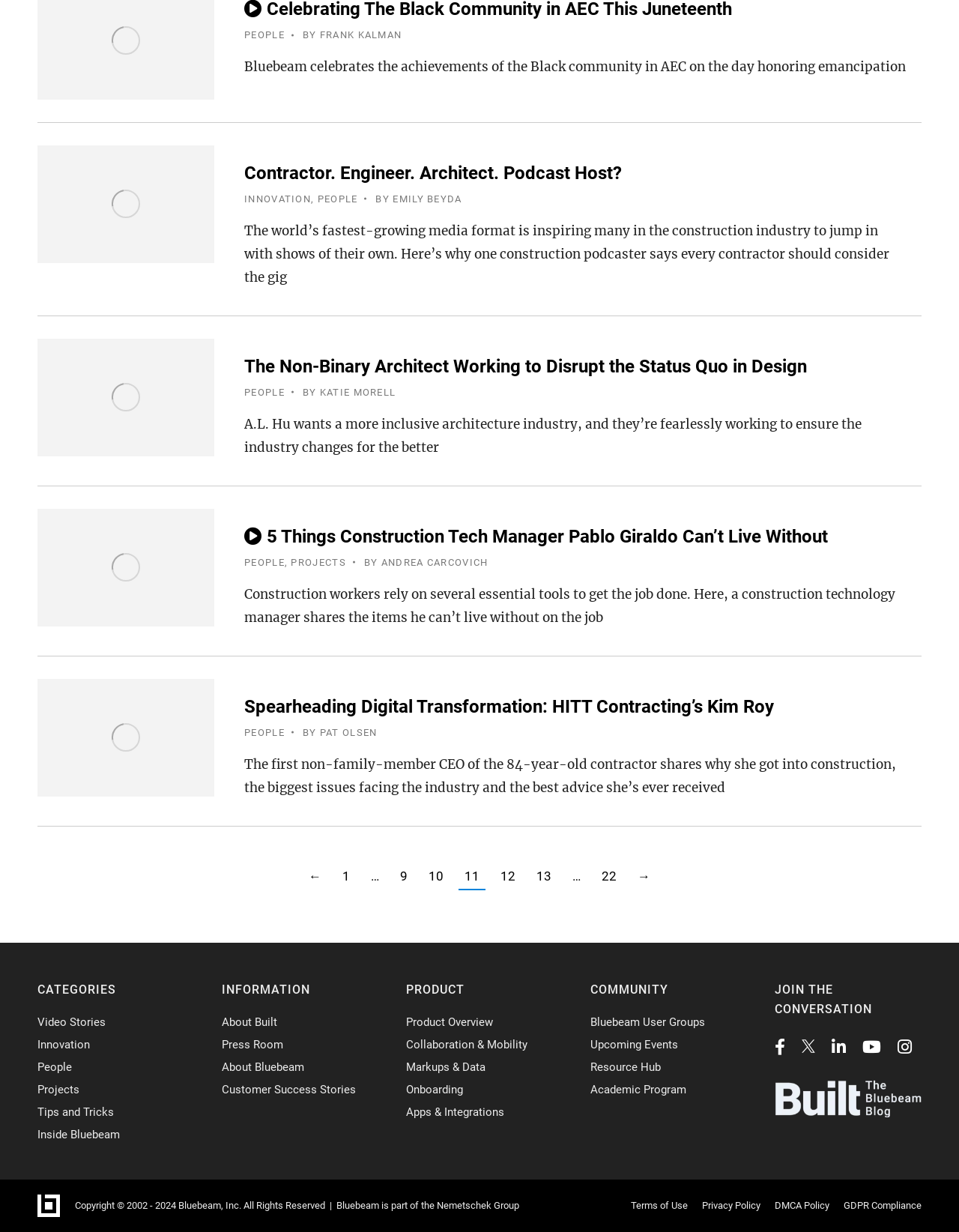Find the bounding box coordinates of the clickable region needed to perform the following instruction: "Click on the 'PEOPLE' link". The coordinates should be provided as four float numbers between 0 and 1, i.e., [left, top, right, bottom].

[0.255, 0.021, 0.297, 0.036]